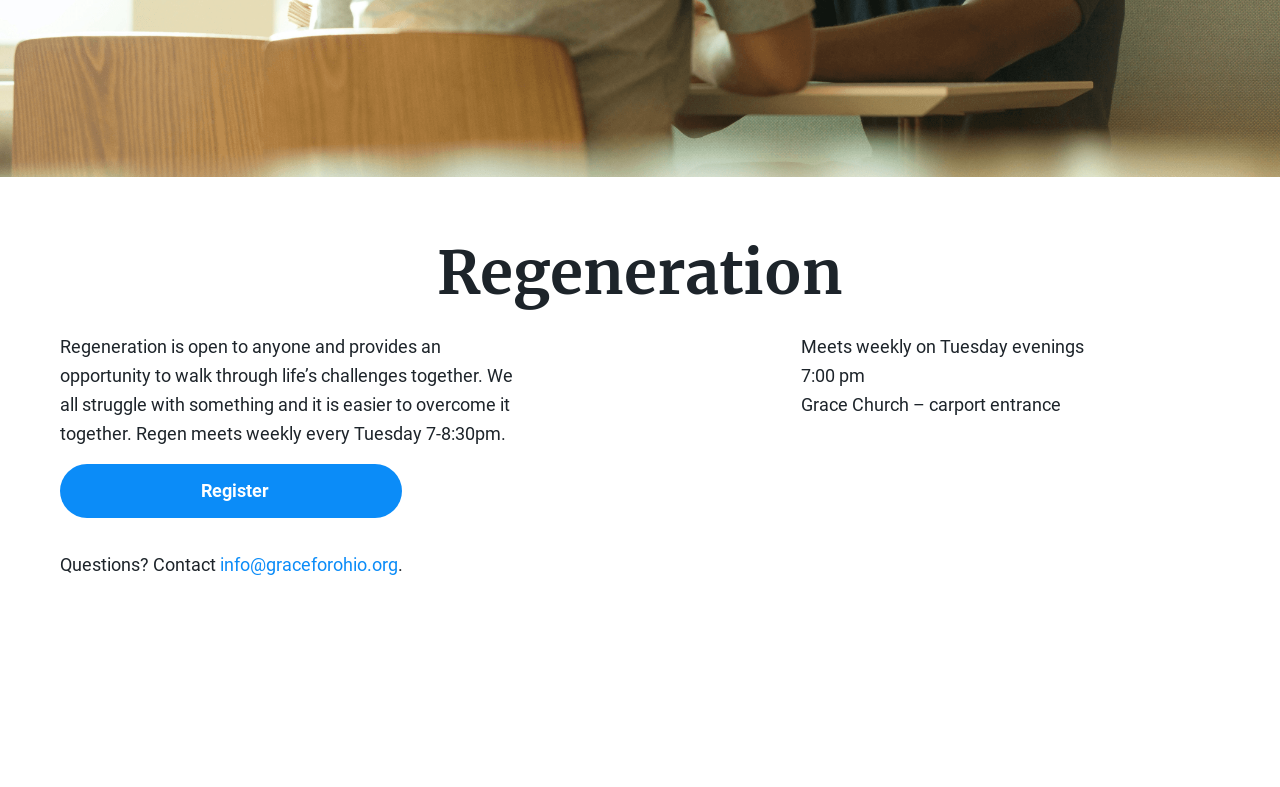Given the description "info@graceforohio.org", provide the bounding box coordinates of the corresponding UI element.

[0.172, 0.704, 0.311, 0.73]